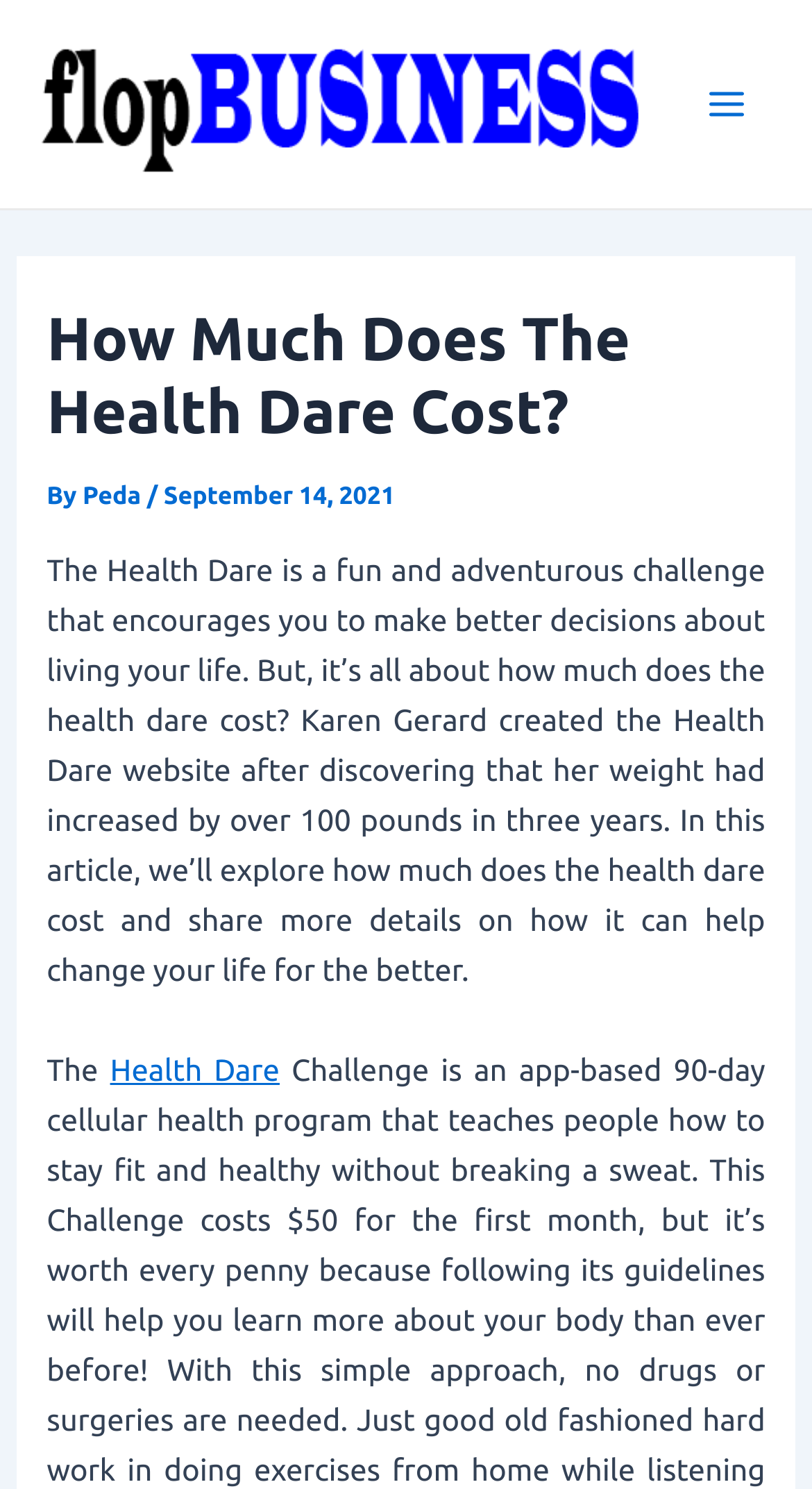When was the article published?
Please ensure your answer to the question is detailed and covers all necessary aspects.

The publication date of the article is mentioned on the webpage as September 14, 2021.